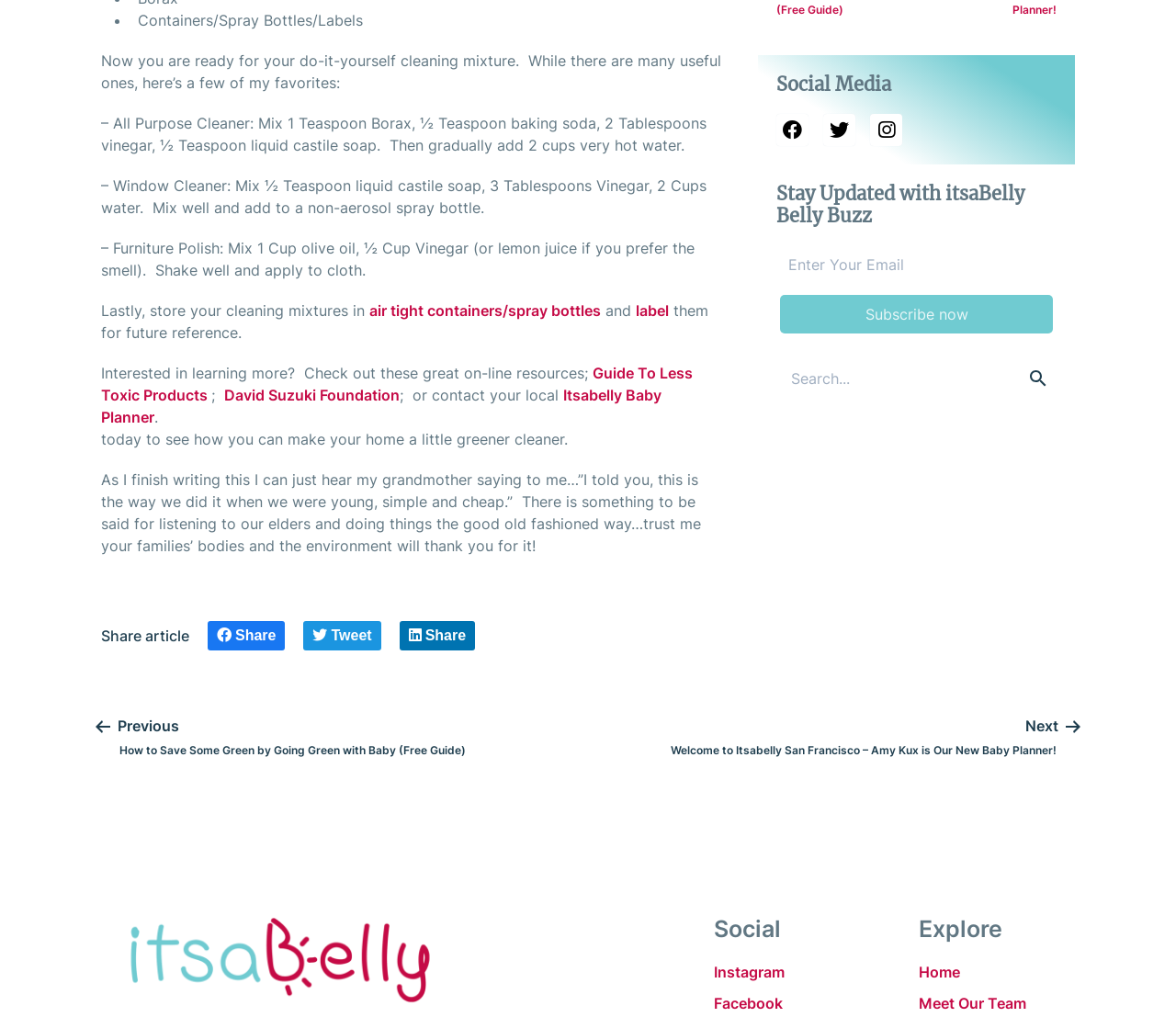What is the main topic of this webpage?
Provide a detailed and well-explained answer to the question.

Based on the content of the webpage, it appears to be discussing DIY cleaning methods and providing recipes for homemade cleaning products. The text mentions various cleaning mixtures and their ingredients, as well as tips for storing and using them.